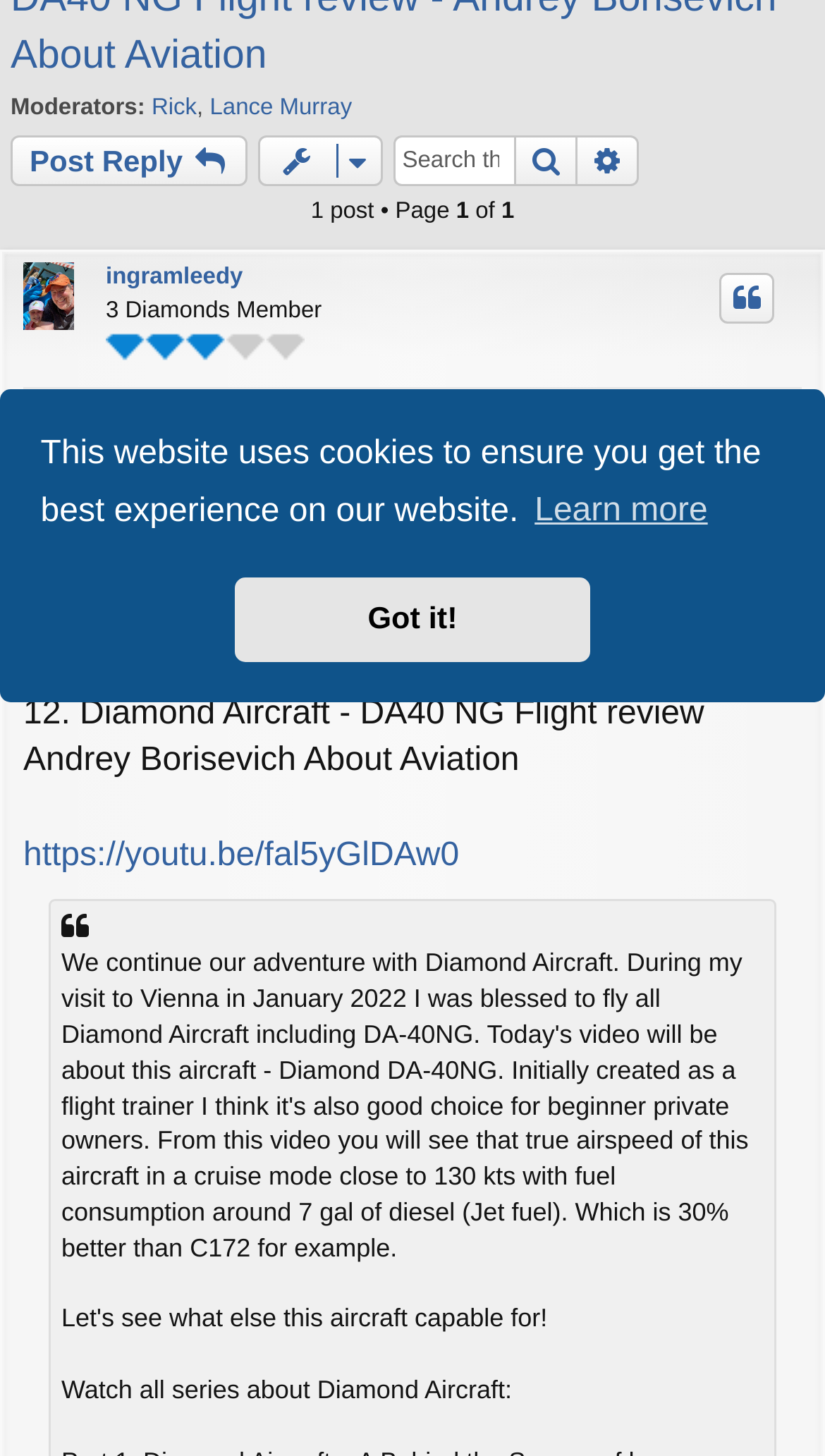Find the coordinates for the bounding box of the element with this description: "Post".

[0.028, 0.343, 0.061, 0.365]